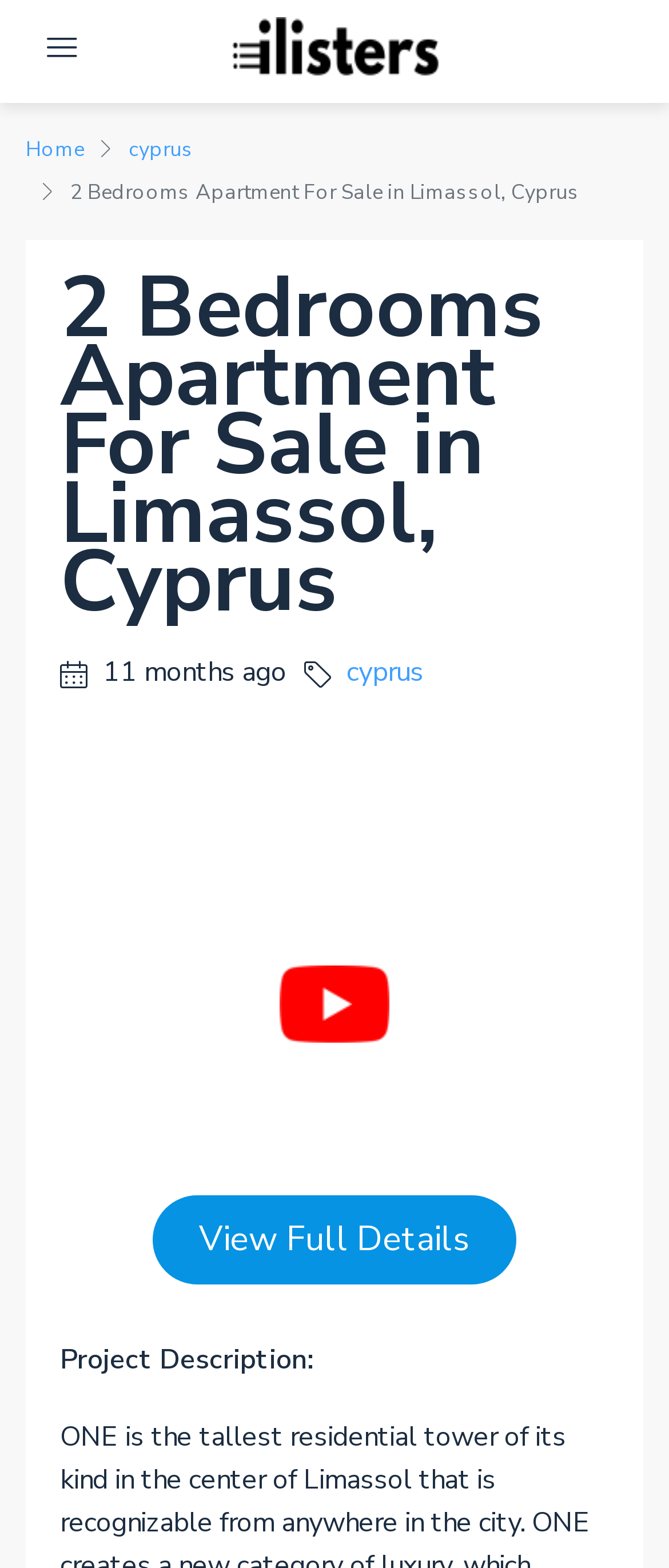Determine the bounding box of the UI element mentioned here: "cyprus". The coordinates must be in the format [left, top, right, bottom] with values ranging from 0 to 1.

[0.192, 0.082, 0.29, 0.109]